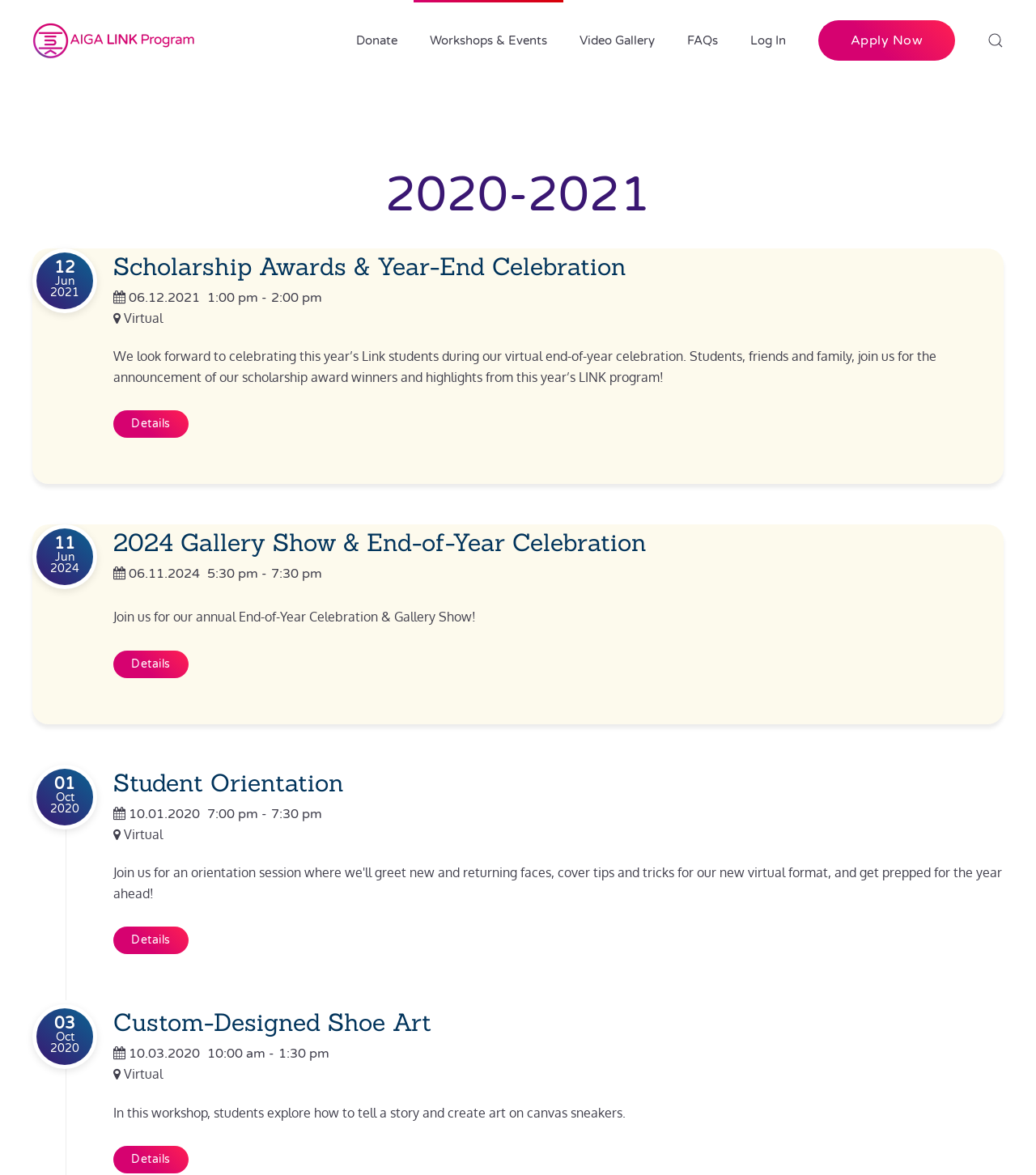Provide an in-depth caption for the webpage.

This webpage is about the LINK Program, which connects youth with artists and professionals to encourage expression, creativity, and self-esteem through innovative workshops and mentorship. 

At the top of the page, there is a navigation menu with links to "The LINK Program", "Donate", "Workshops & Events", "Video Gallery", "FAQs", and "Log In". 

Below the navigation menu, there is a heading "2020-2021" and a subheading "Scholarship Awards & Year-End Celebration" with a link to the event. The event details include the date "06.12.2021", time "1:00 pm - 2:00 pm", and location "Virtual". There is a brief description of the event, which is a virtual end-of-year celebration to announce scholarship award winners and highlight the LINK program.

Further down the page, there are upcoming events listed, including "2024 Gallery Show & End-of-Year Celebration", "Student Orientation", "Custom-Designed Shoe Art", and others. Each event has a heading, date, time, location, and a brief description. Some events have a "Details" link for more information.

Throughout the page, there are images and icons, including a logo for "The LINK Program" at the top. The overall layout is organized, with clear headings and concise text, making it easy to navigate and find information about the LINK Program and its events.